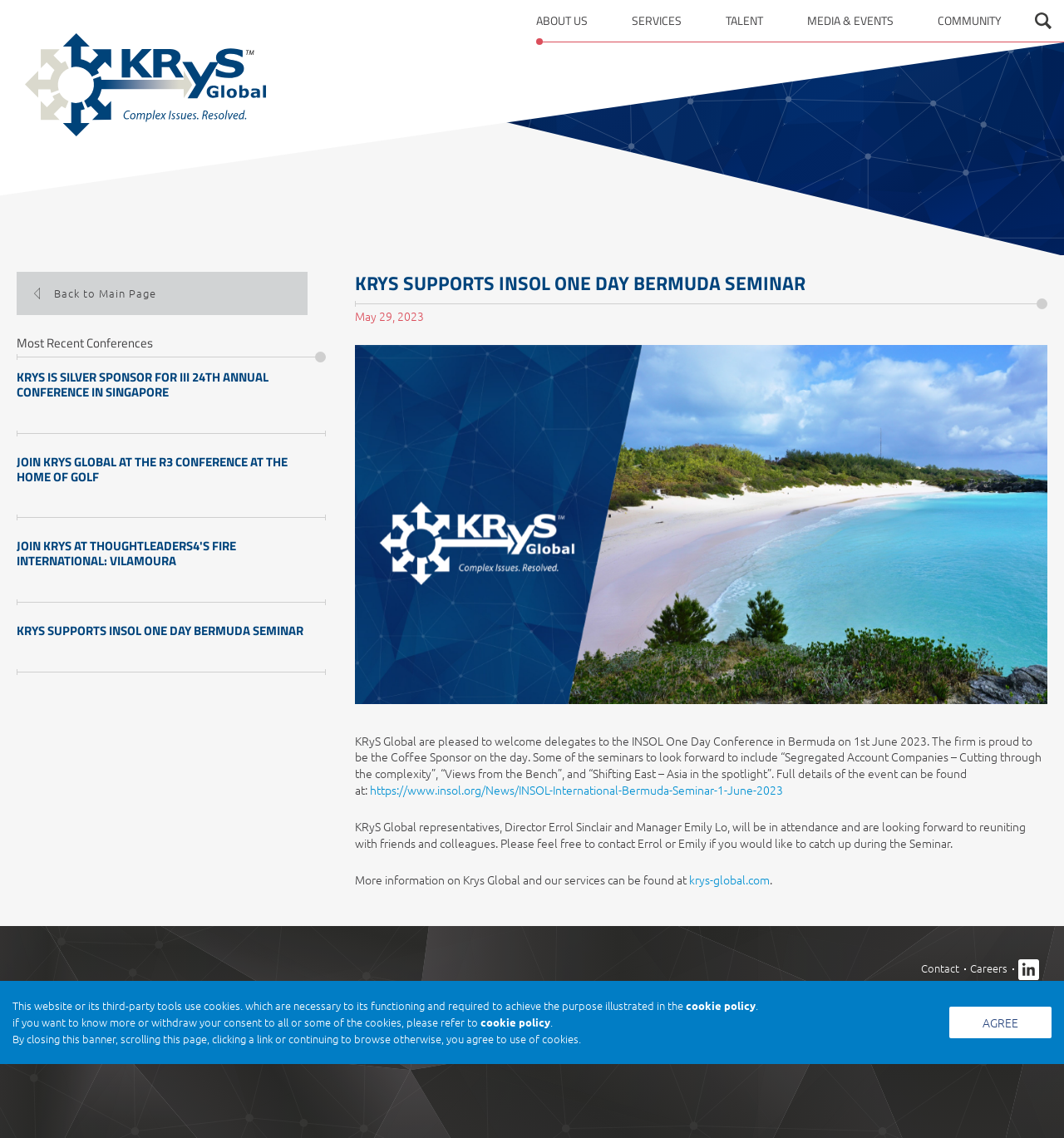Respond to the question below with a single word or phrase:
What is the name of the company sponsoring the coffee at the INSOL One Day Conference?

KRyS Global